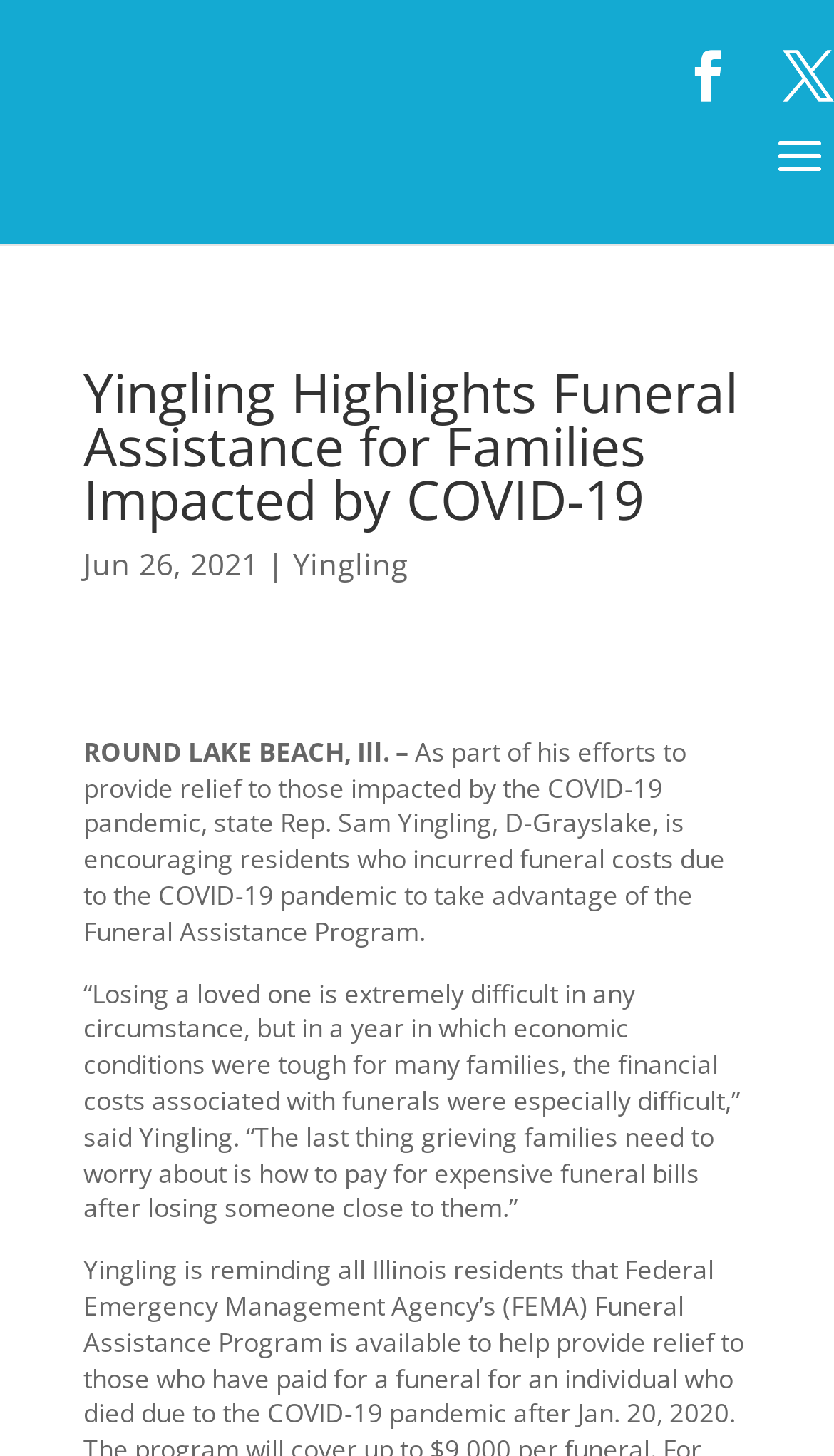What is the purpose of the Funeral Assistance Program? Based on the screenshot, please respond with a single word or phrase.

To provide relief to those impacted by COVID-19